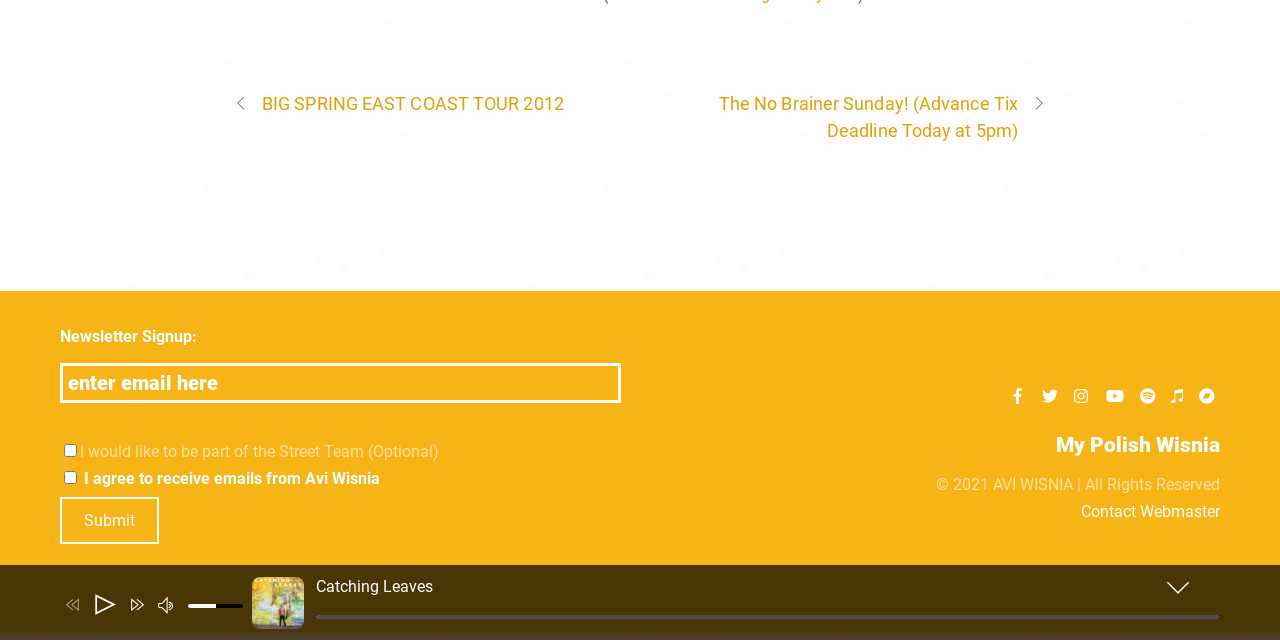Predict the bounding box coordinates of the UI element that matches this description: "My Polish Wisnia". The coordinates should be in the format [left, top, right, bottom] with each value between 0 and 1.

[0.825, 0.677, 0.953, 0.715]